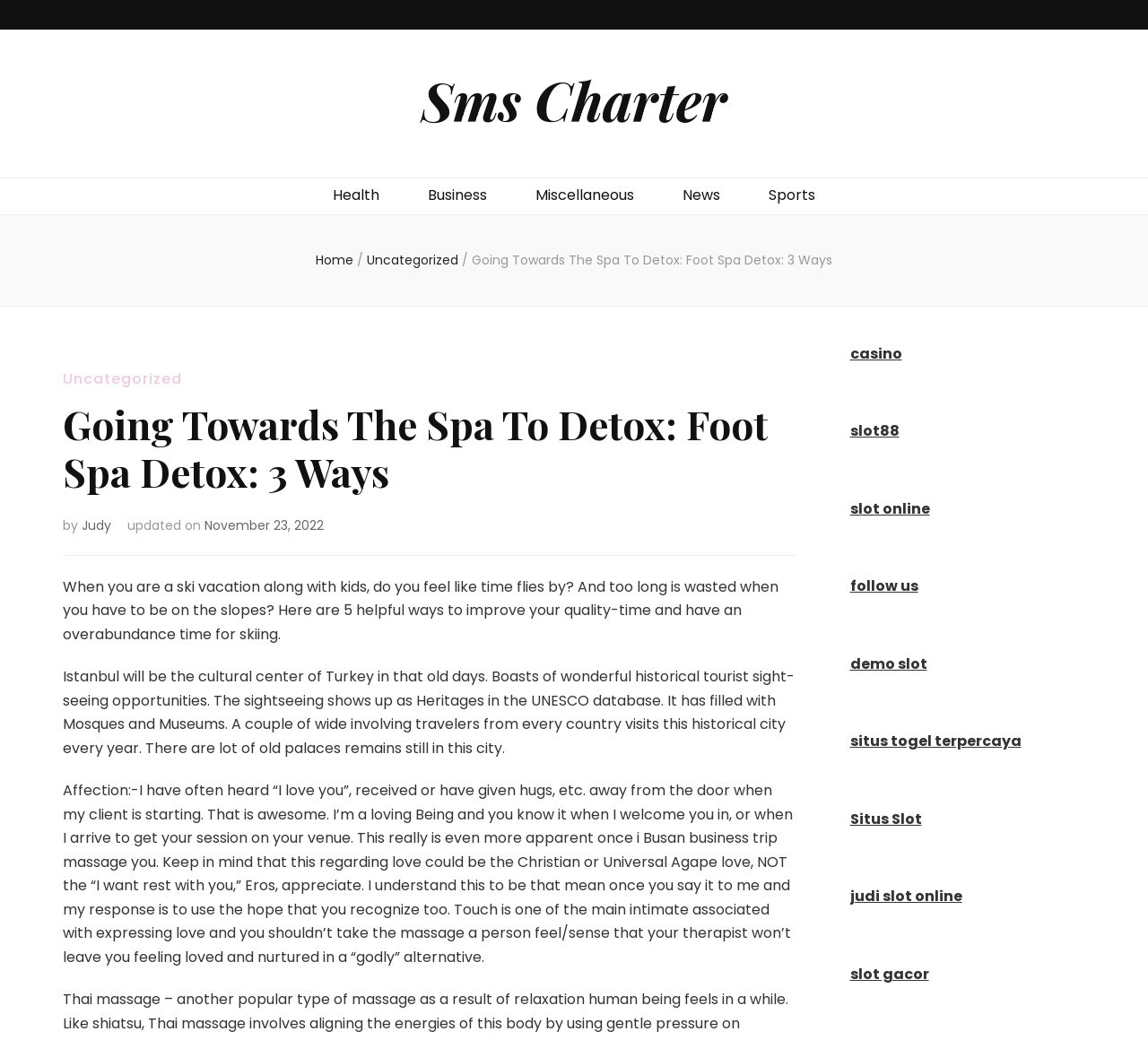Respond to the question below with a single word or phrase:
What is the date of update of the article?

November 23, 2022